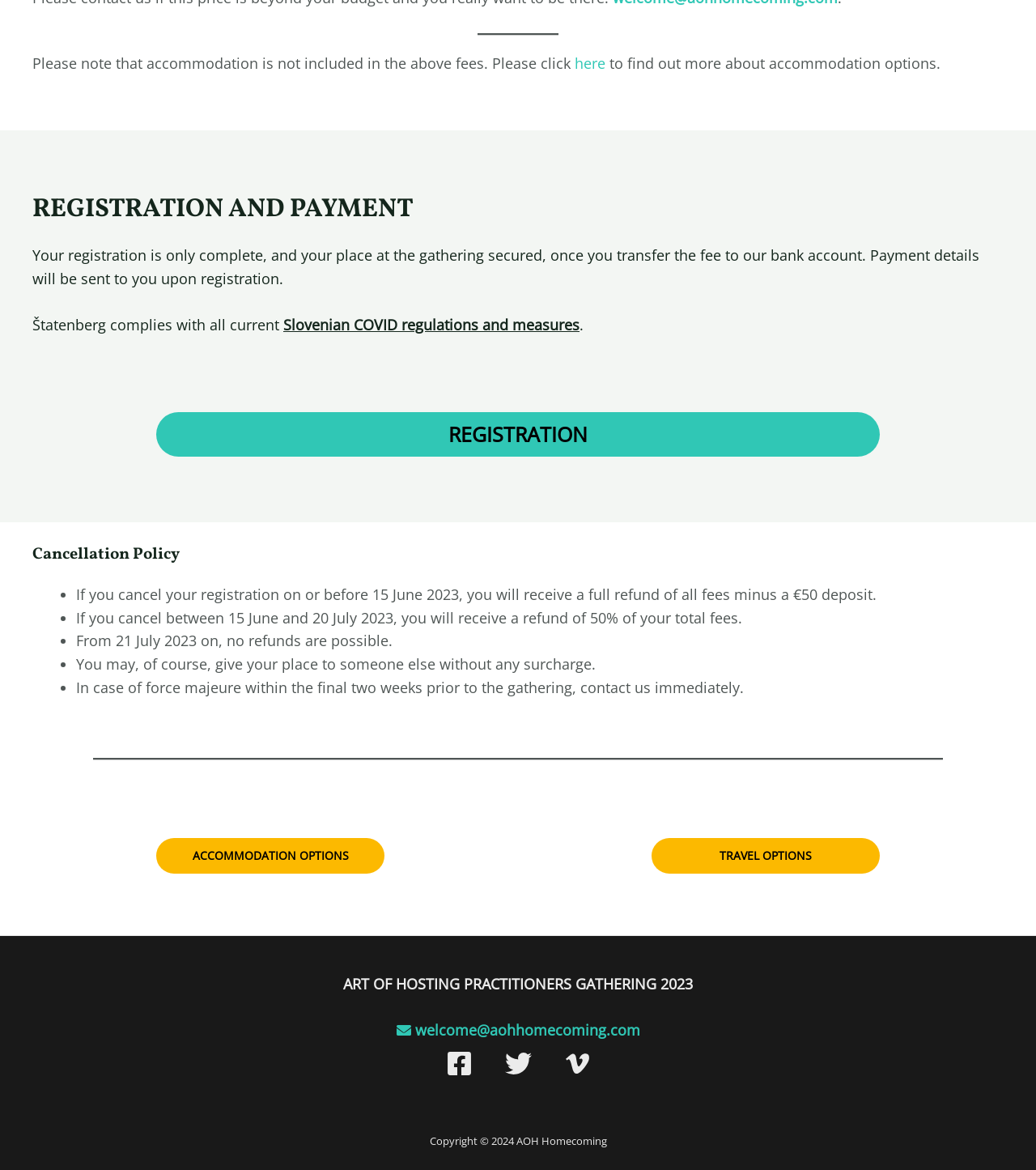Determine the bounding box for the UI element as described: "TRAVEL OPTIONS". The coordinates should be represented as four float numbers between 0 and 1, formatted as [left, top, right, bottom].

[0.629, 0.716, 0.849, 0.747]